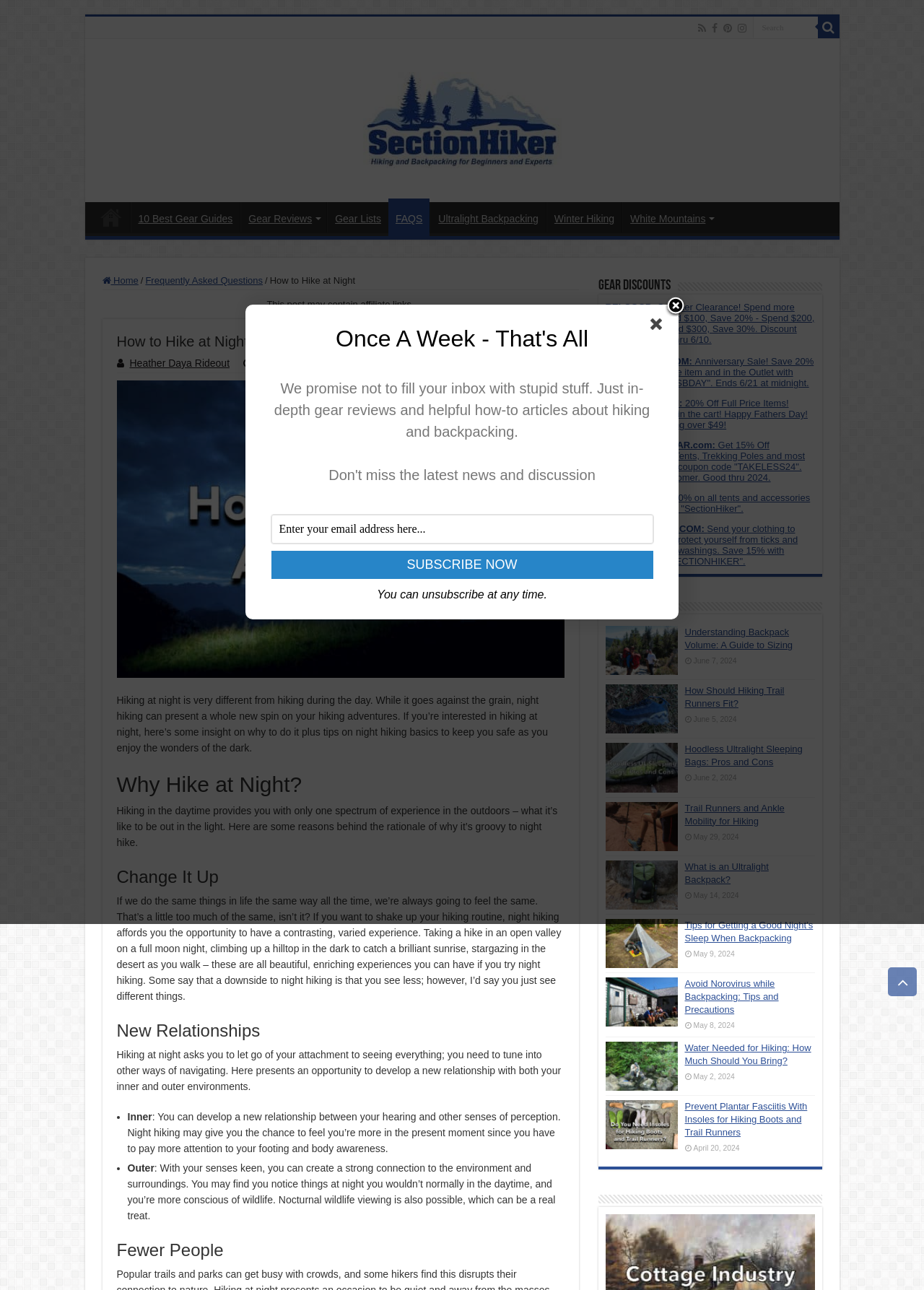Find the bounding box coordinates of the clickable element required to execute the following instruction: "Check out Gear Discounts". Provide the coordinates as four float numbers between 0 and 1, i.e., [left, top, right, bottom].

[0.647, 0.216, 0.725, 0.227]